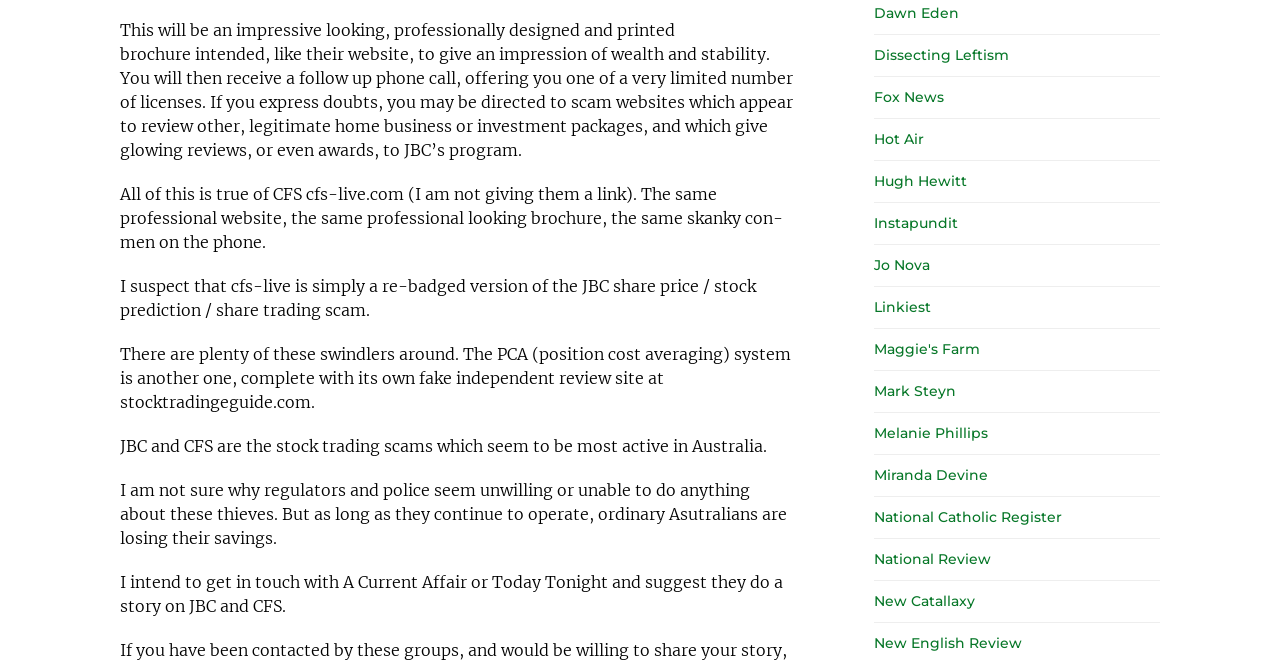Using the elements shown in the image, answer the question comprehensively: What type of links are provided on the webpage?

The webpage provides a list of links to various blogs and news websites, such as Fox News, Hot Air, and Instapundit, which suggests that the links are related to blogs and news.